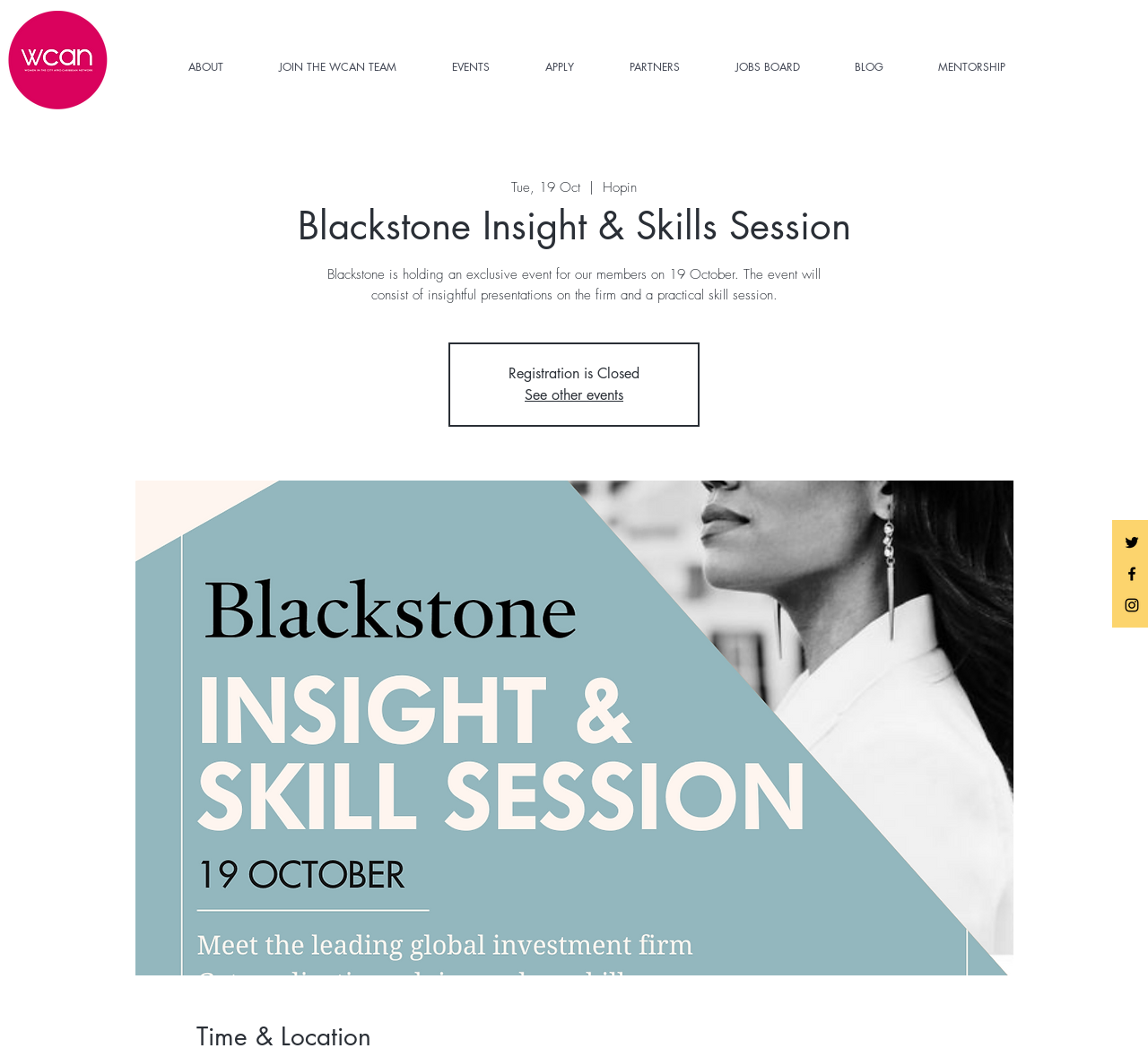What is the purpose of the Blackstone Insight & Skills Session?
Answer the question based on the image using a single word or a brief phrase.

Insightful presentations and practical skill session